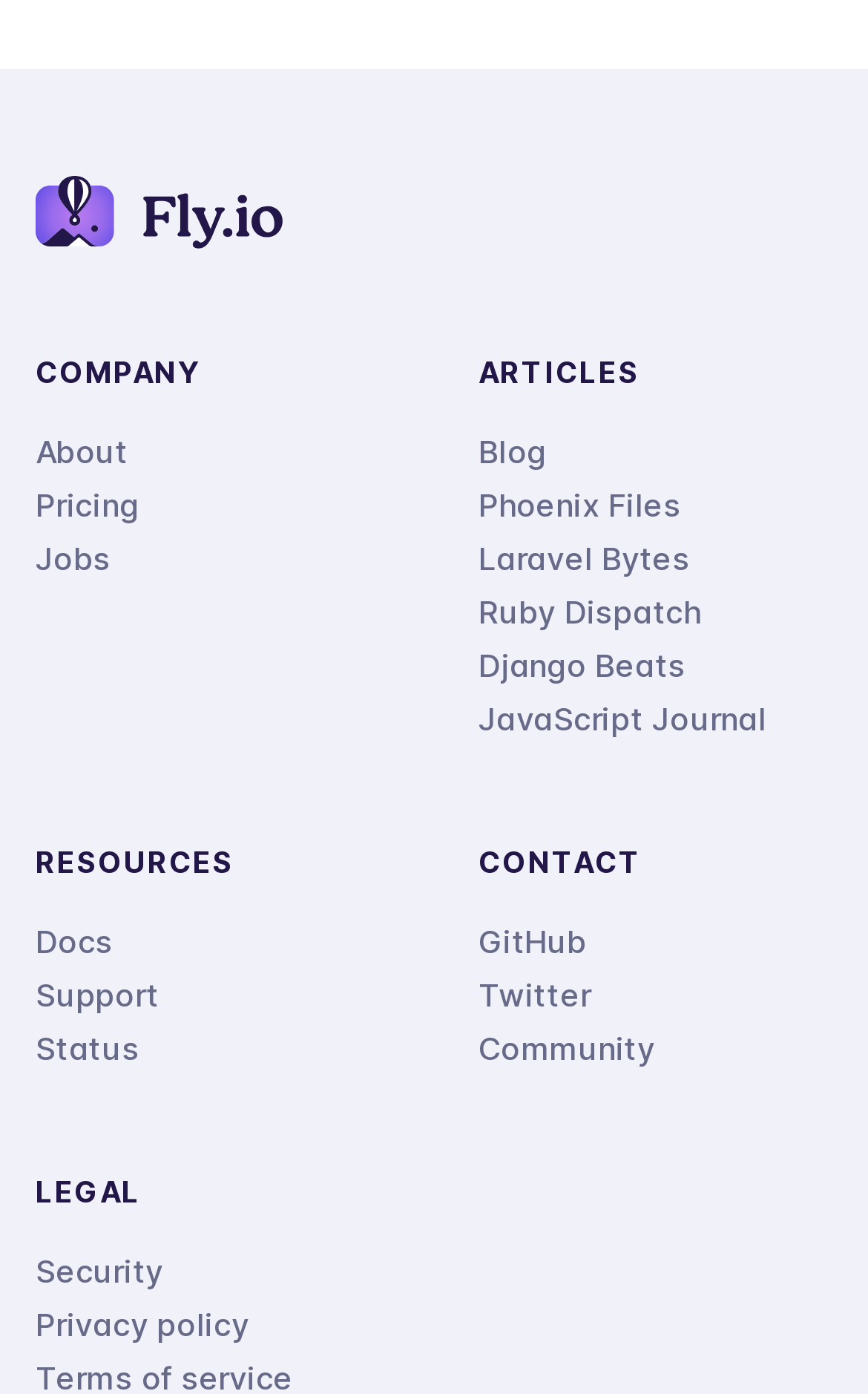What is the first link on the webpage?
Based on the screenshot, provide a one-word or short-phrase response.

Fly App performance optimization